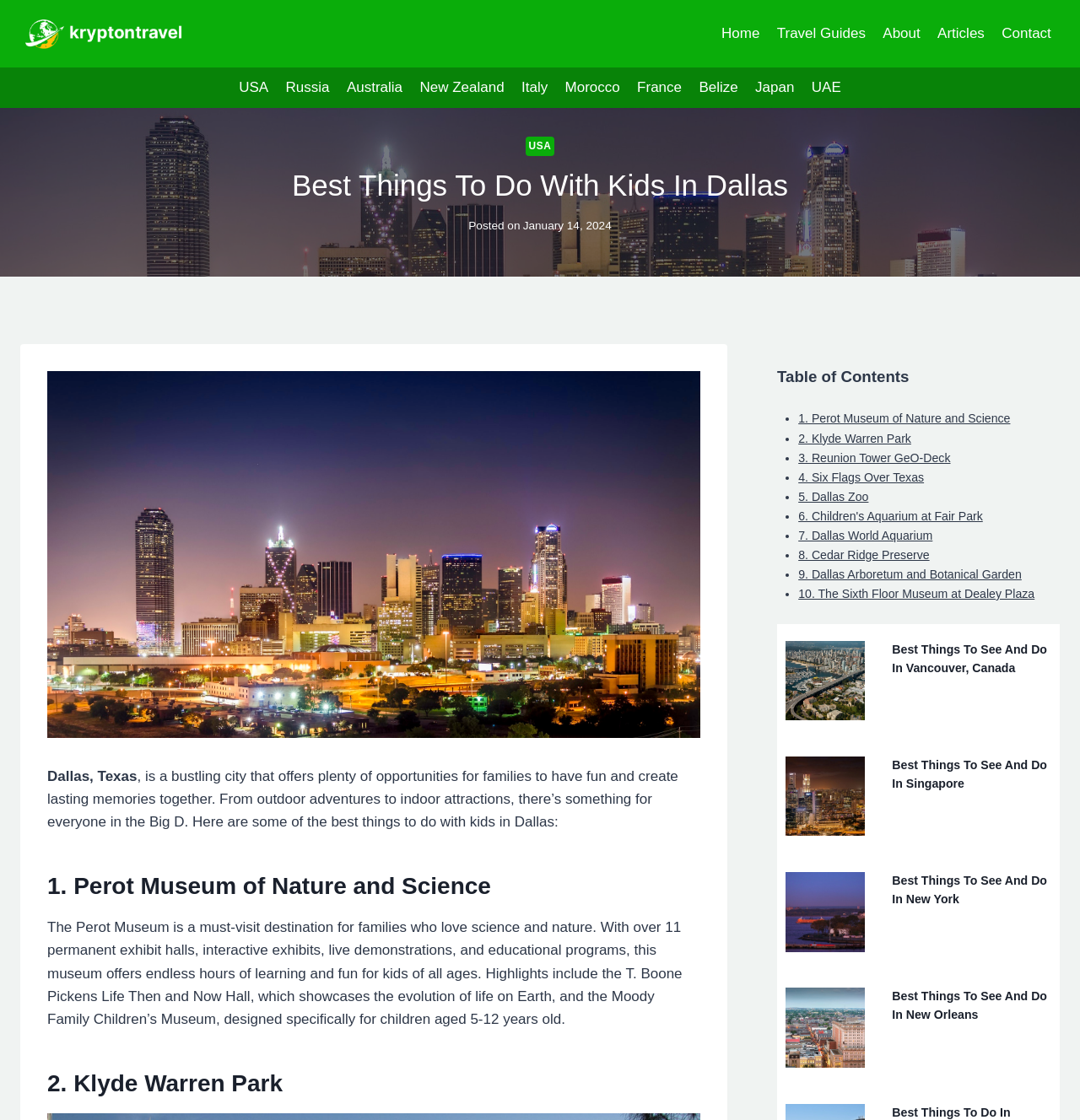Respond to the question below with a single word or phrase:
What is the name of the park mentioned in the article?

Klyde Warren Park